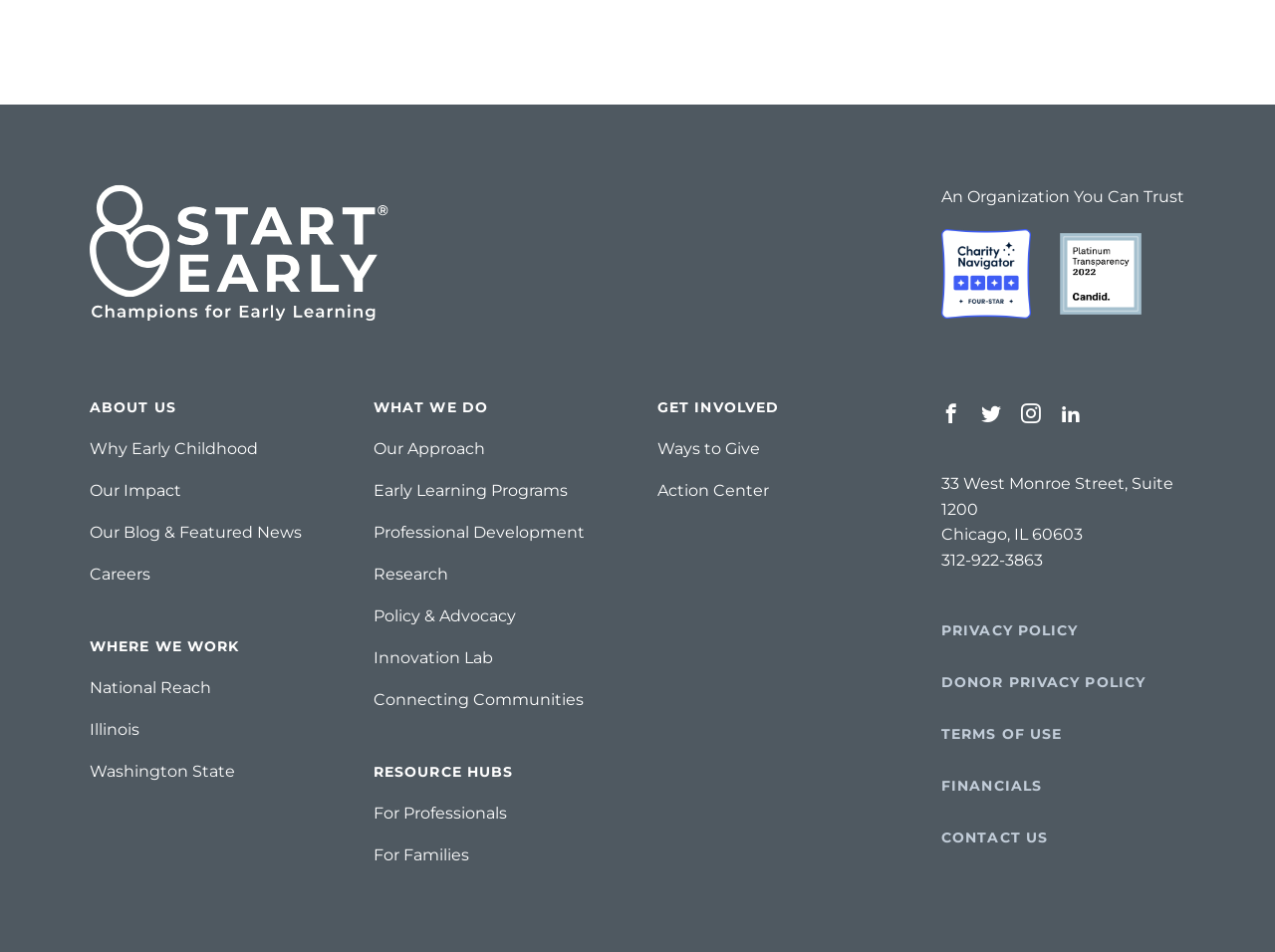Determine the bounding box coordinates of the target area to click to execute the following instruction: "Watch Model Camp 2024 March Day 4 video."

None